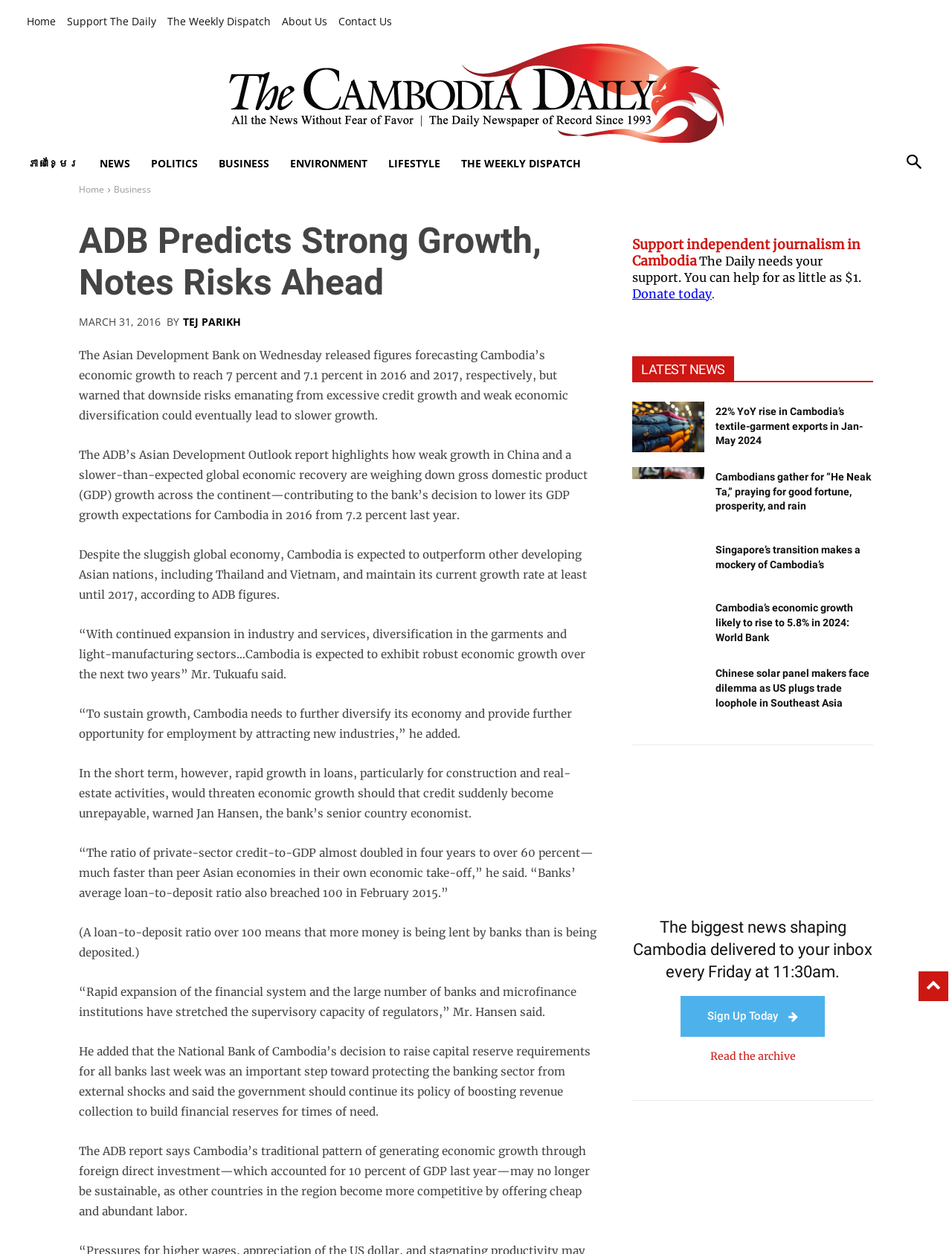Locate the bounding box coordinates of the element I should click to achieve the following instruction: "Read the article 'ADB Predicts Strong Growth, Notes Risks Ahead'".

[0.083, 0.176, 0.627, 0.241]